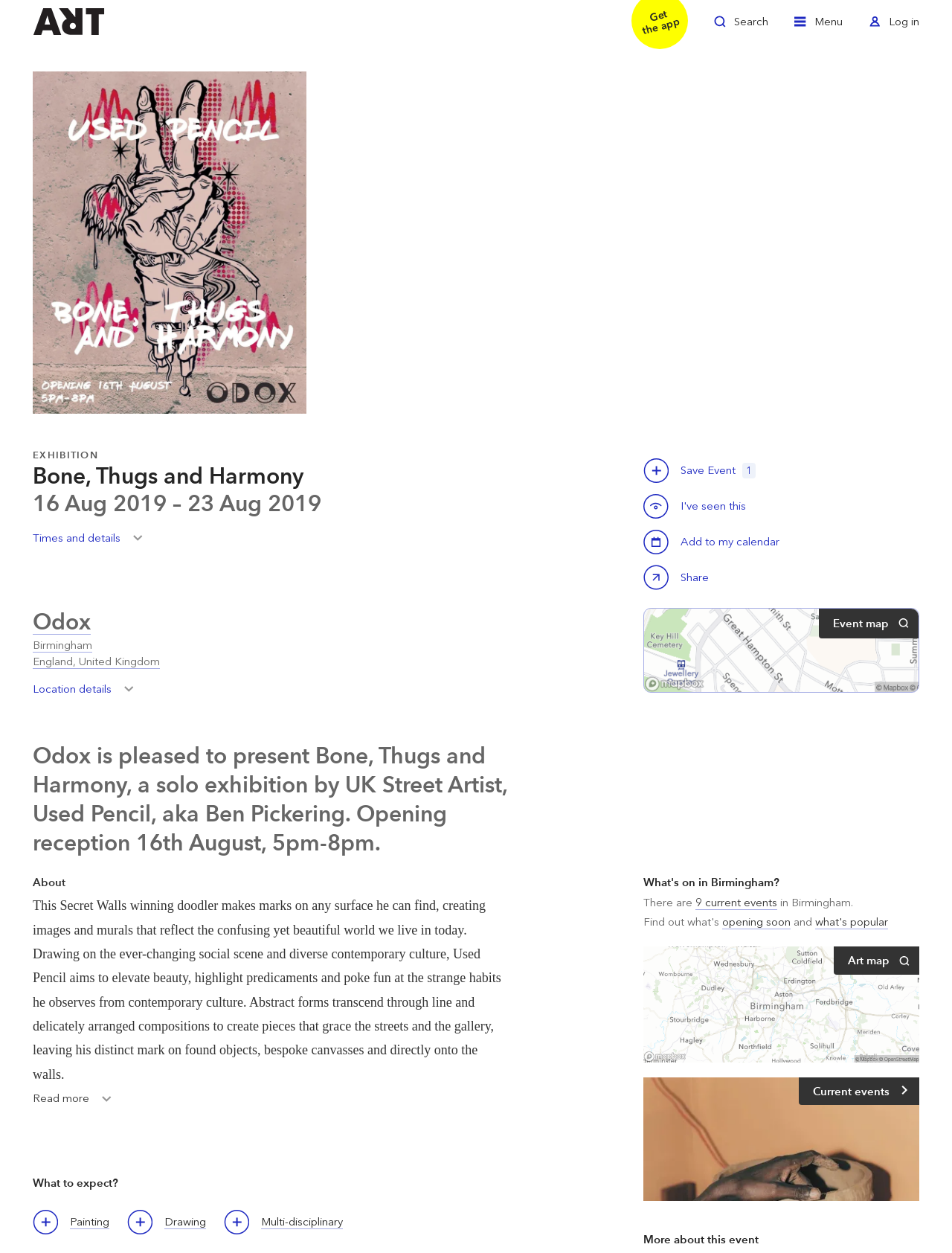Who is the artist behind the exhibition?
Using the information from the image, provide a comprehensive answer to the question.

I found the answer by reading the static text element that describes the exhibition. The text mentions 'a solo exhibition by UK Street Artist, Used Pencil, aka Ben Pickering'.